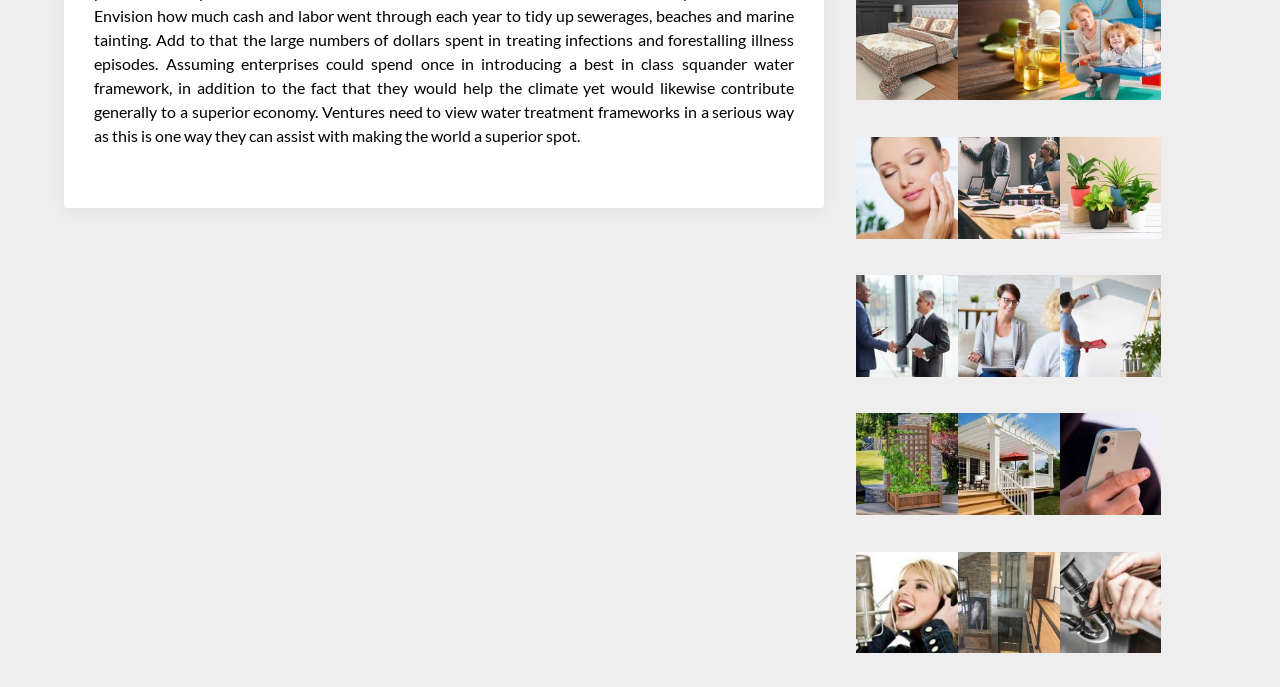Determine the bounding box coordinates for the element that should be clicked to follow this instruction: "Learn about recruiting agency". The coordinates should be given as four float numbers between 0 and 1, in the format [left, top, right, bottom].

[0.669, 0.527, 0.748, 0.553]